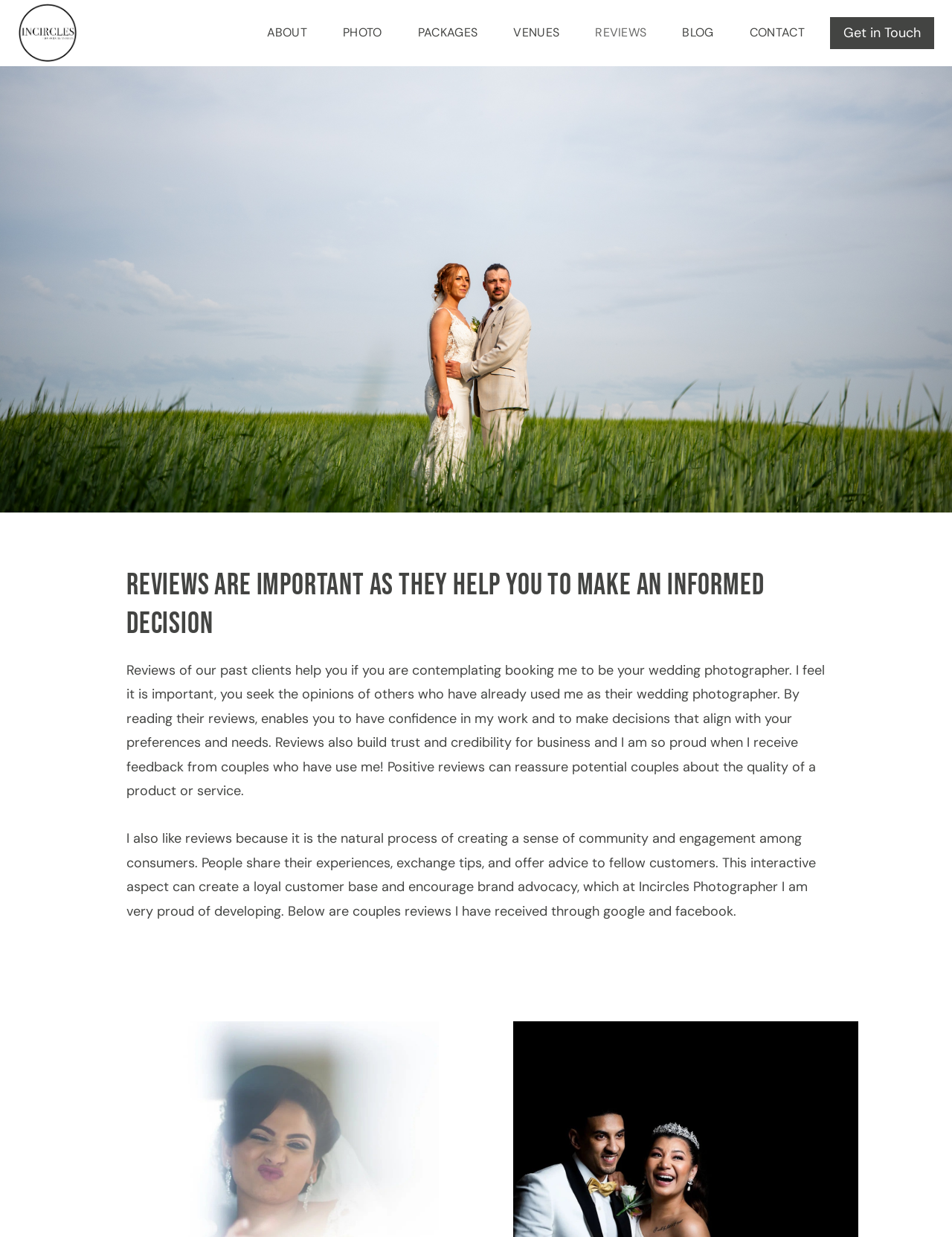Predict the bounding box coordinates of the area that should be clicked to accomplish the following instruction: "Click the 'Home' link". The bounding box coordinates should consist of four float numbers between 0 and 1, i.e., [left, top, right, bottom].

None